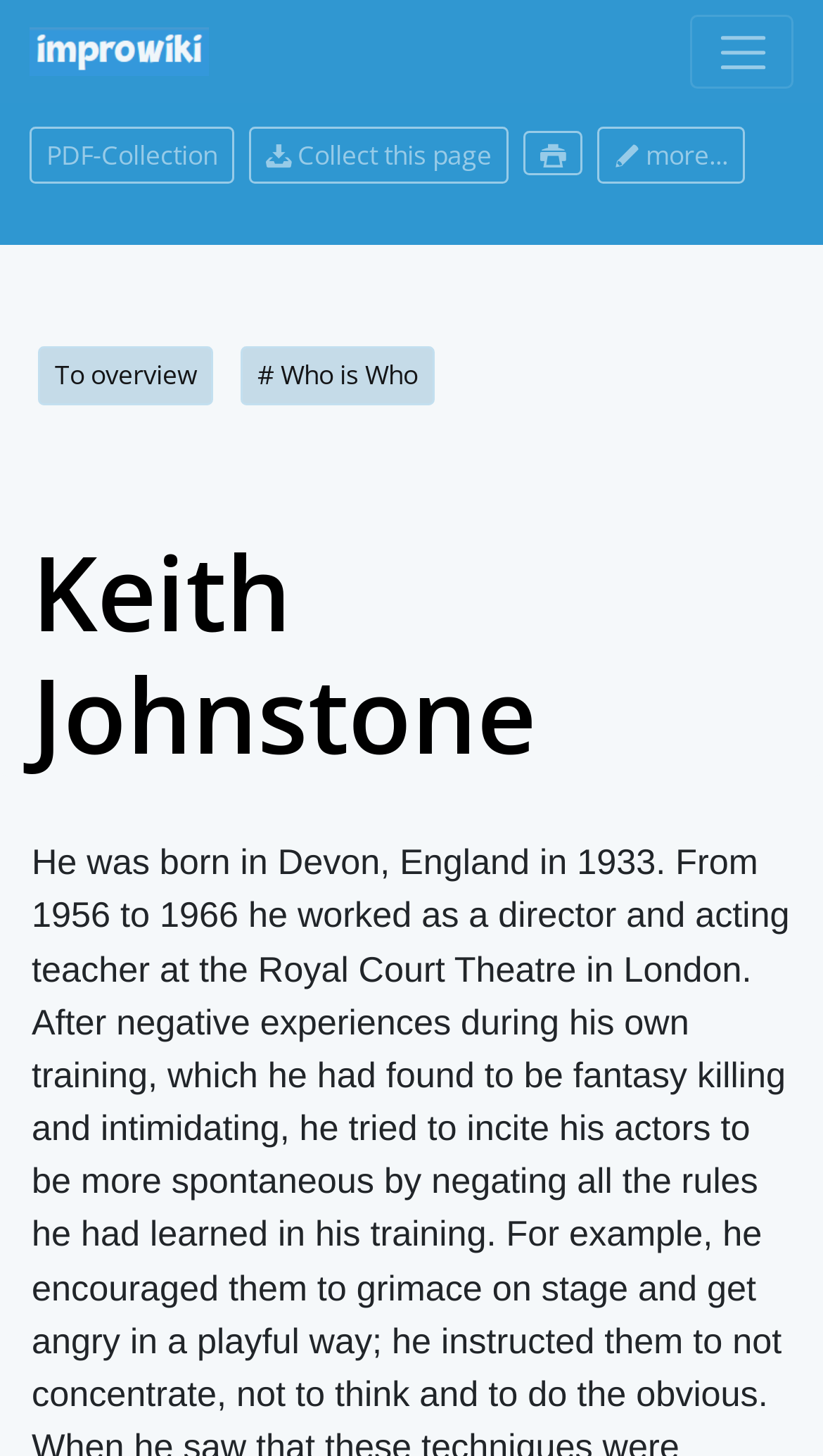Can you determine the bounding box coordinates of the area that needs to be clicked to fulfill the following instruction: "Collect this page"?

[0.303, 0.087, 0.618, 0.127]